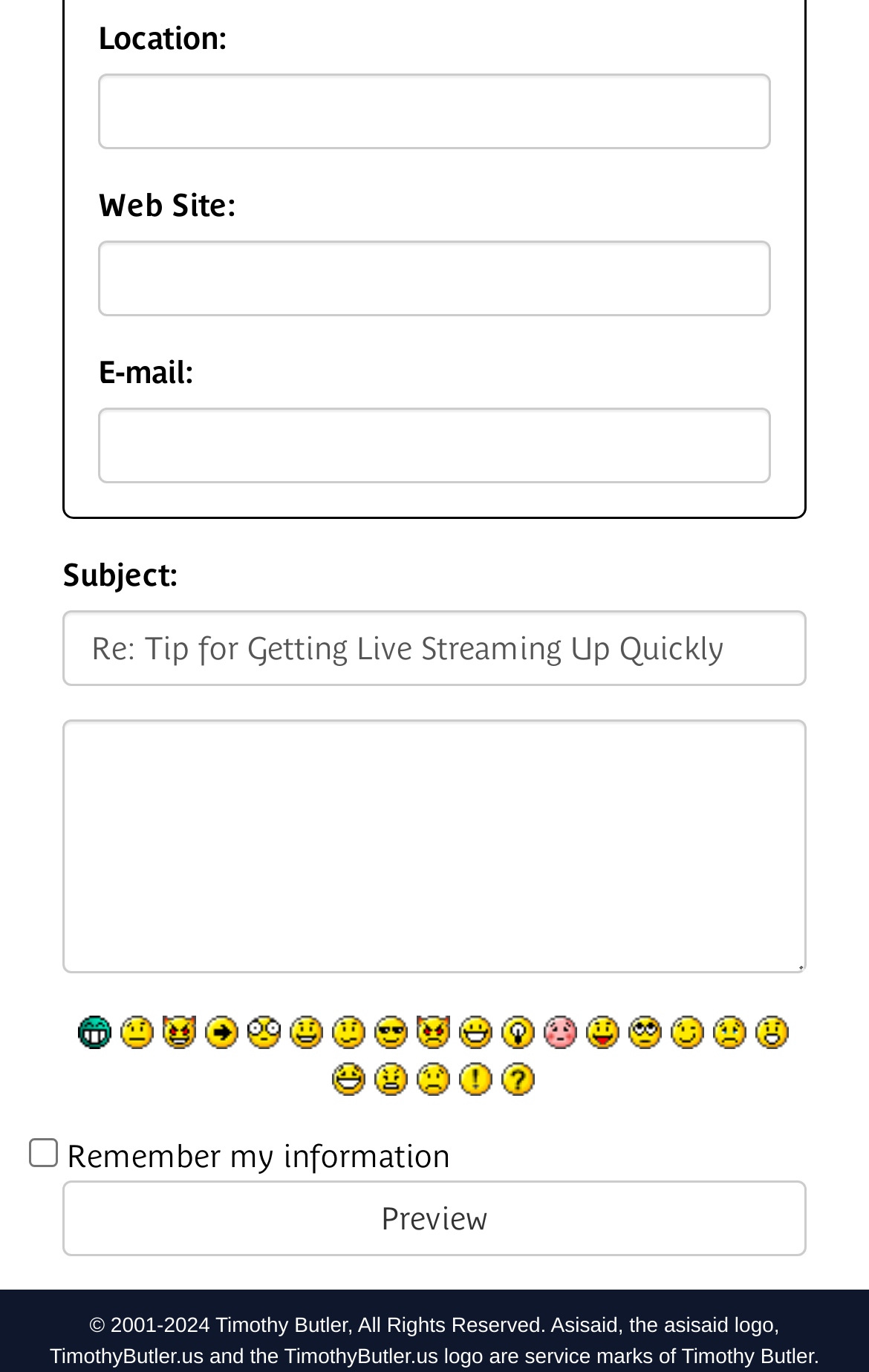Given the webpage screenshot, identify the bounding box of the UI element that matches this description: "alt="Abel Speaks Logo"".

None